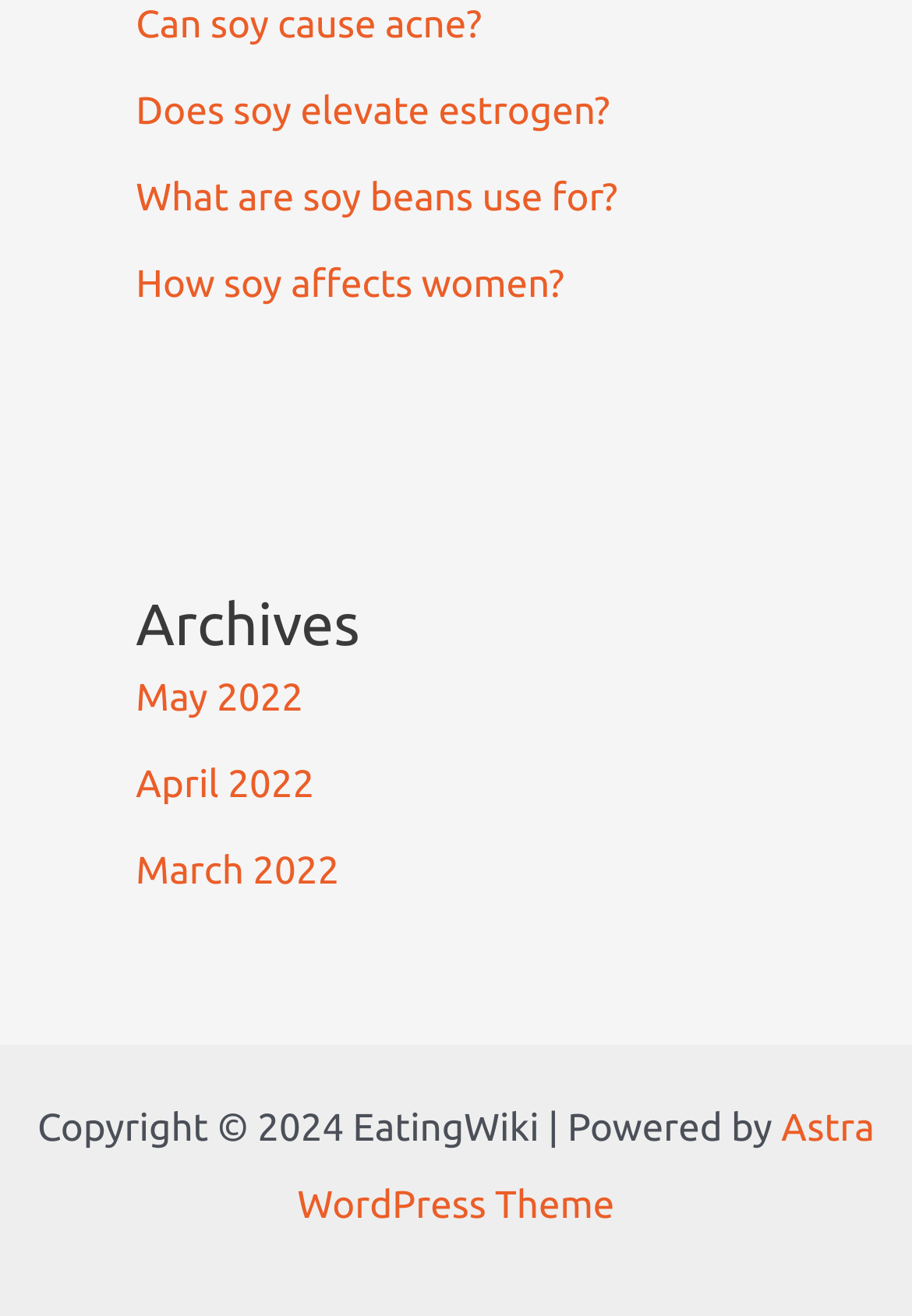Please indicate the bounding box coordinates for the clickable area to complete the following task: "Visit 'Astra WordPress Theme'". The coordinates should be specified as four float numbers between 0 and 1, i.e., [left, top, right, bottom].

[0.326, 0.843, 0.959, 0.933]